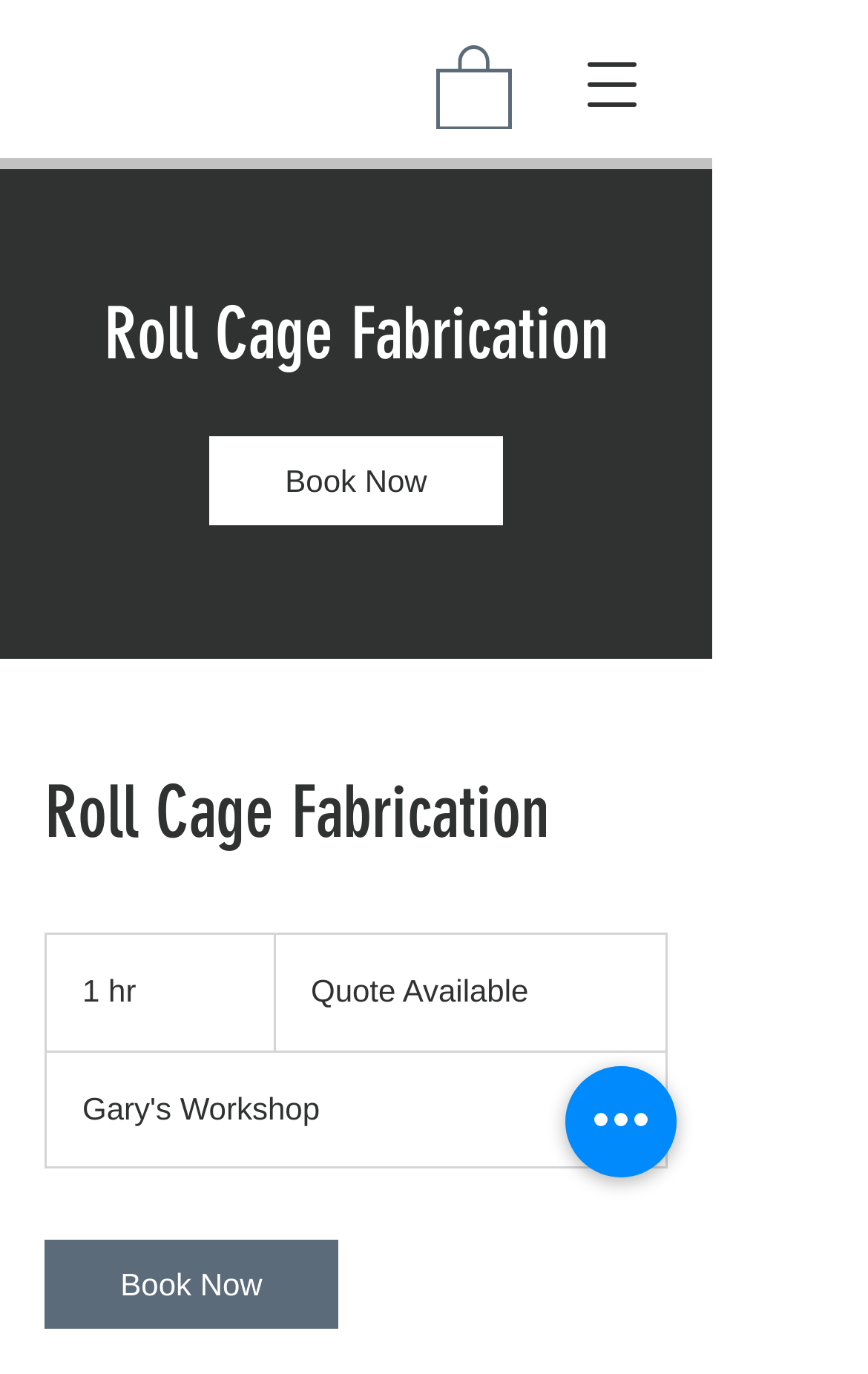Provide a one-word or short-phrase response to the question:
What type of vehicle is the service for?

Not specified